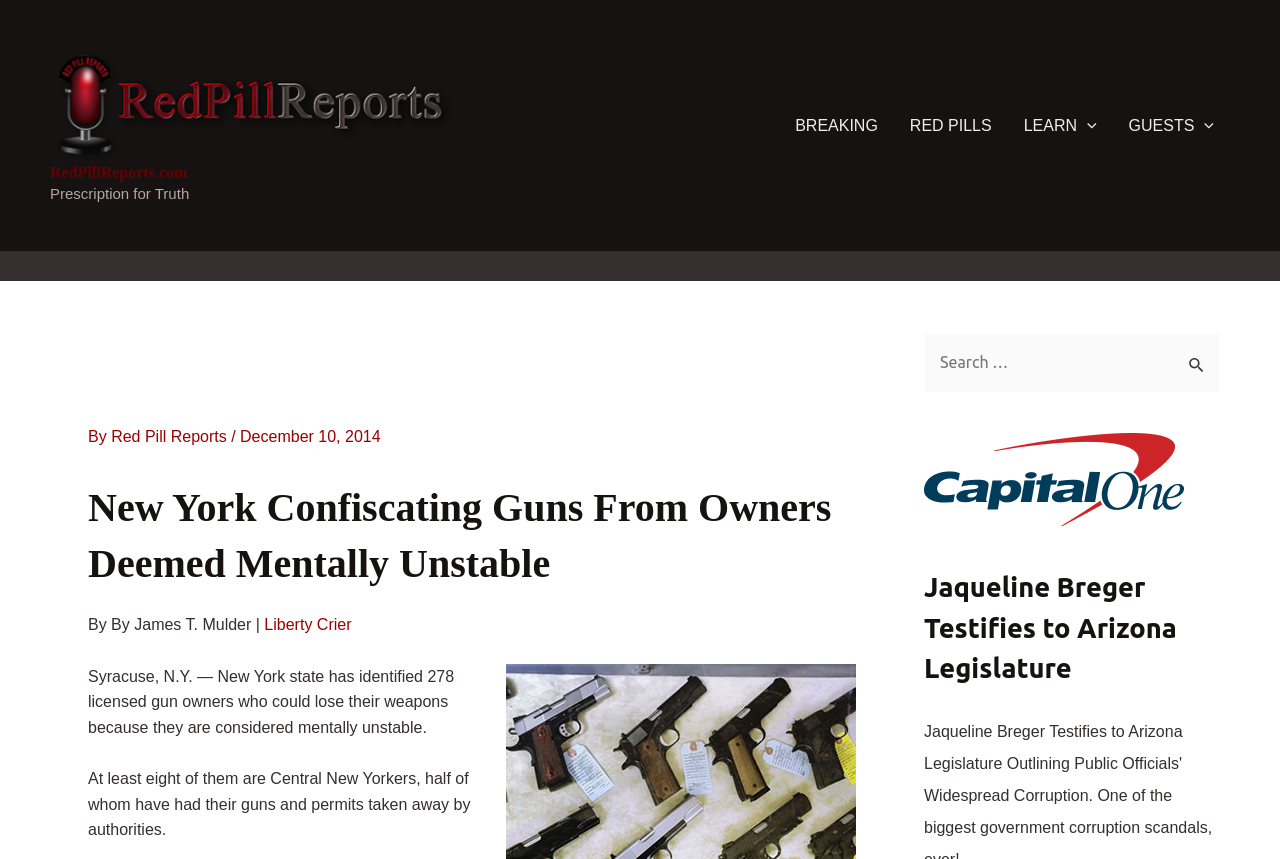Please determine the bounding box coordinates of the section I need to click to accomplish this instruction: "Search for something".

[0.722, 0.388, 0.953, 0.457]